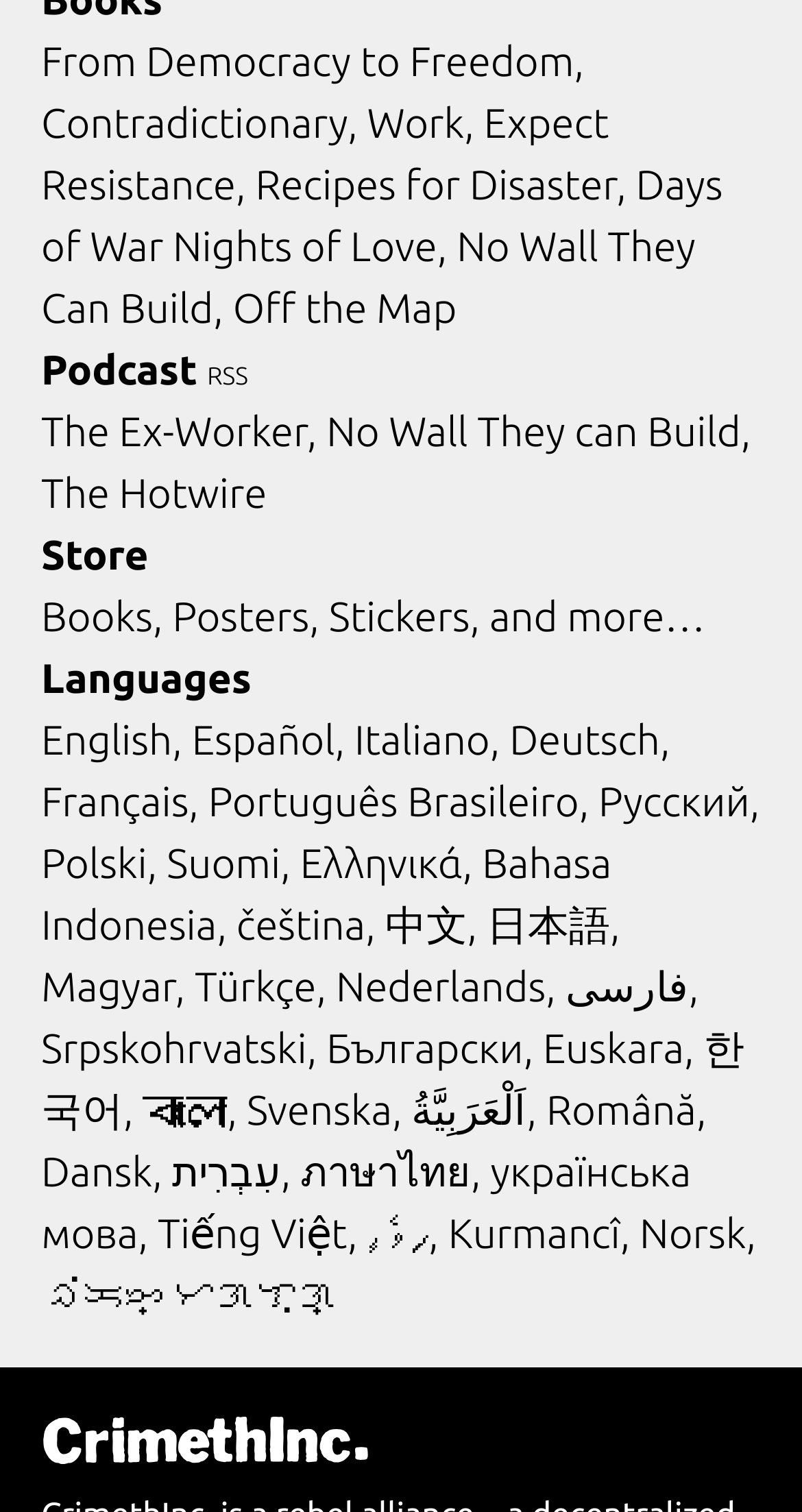What is the purpose of the 'Store' link on this webpage? Look at the image and give a one-word or short phrase answer.

To buy merchandise